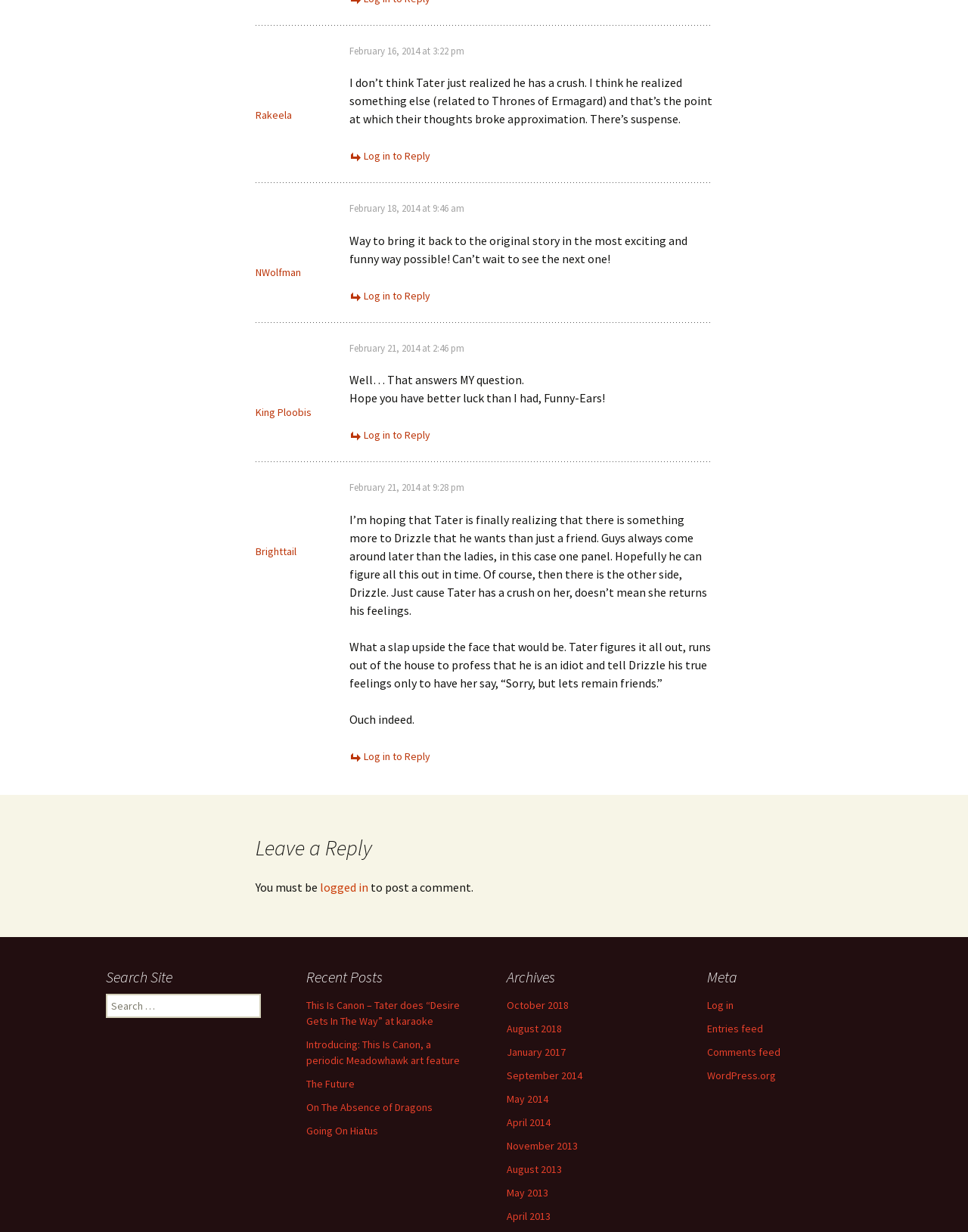Based on the visual content of the image, answer the question thoroughly: What is the purpose of the 'Log in to Reply' link?

The 'Log in to Reply' link is used to log in to the website in order to reply to comments, as indicated by the text 'You must be logged in to post a comment'.